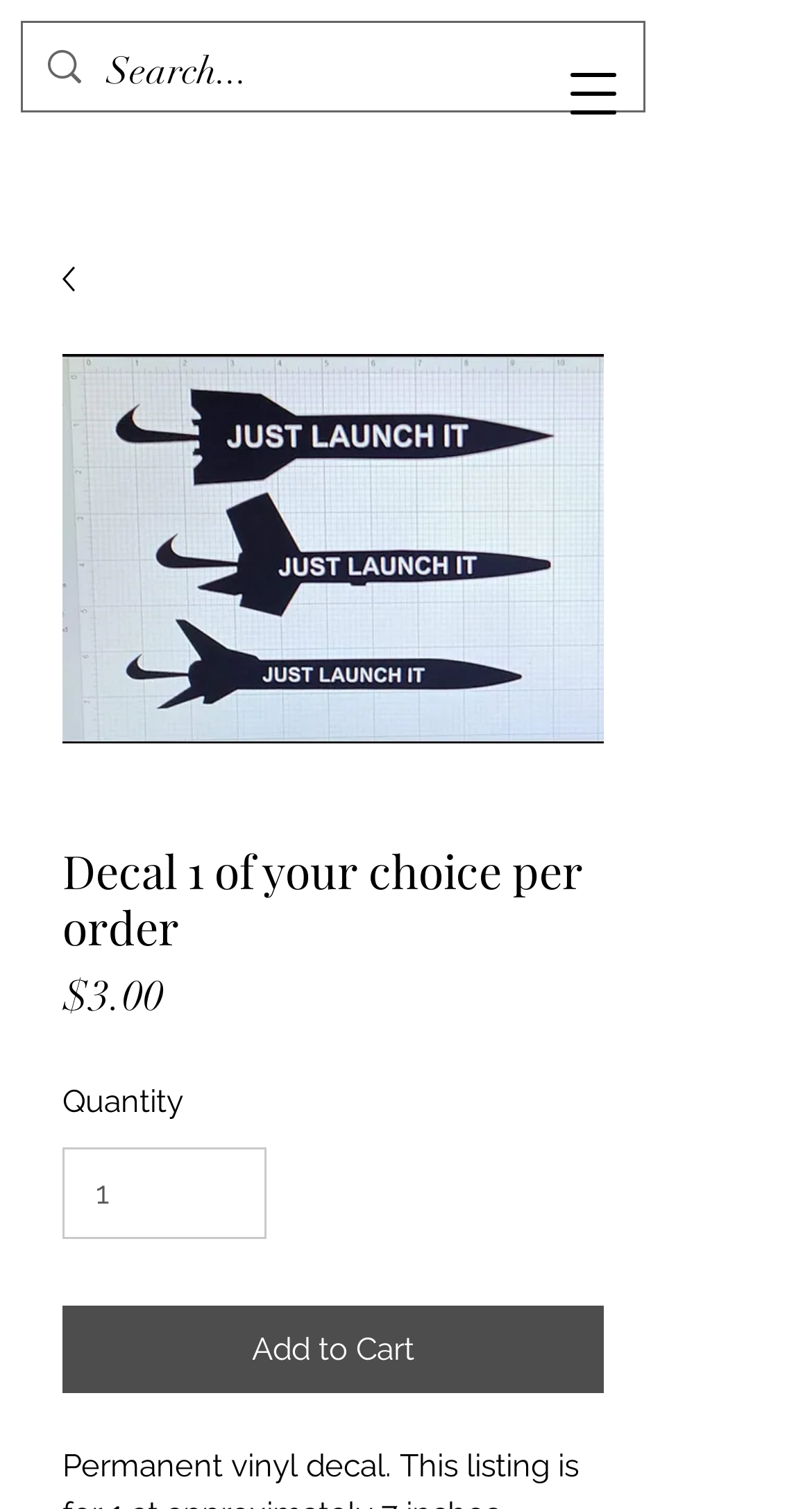Based on the description "input value="1" aria-label="Quantity" value="1"", find the bounding box of the specified UI element.

[0.077, 0.761, 0.328, 0.821]